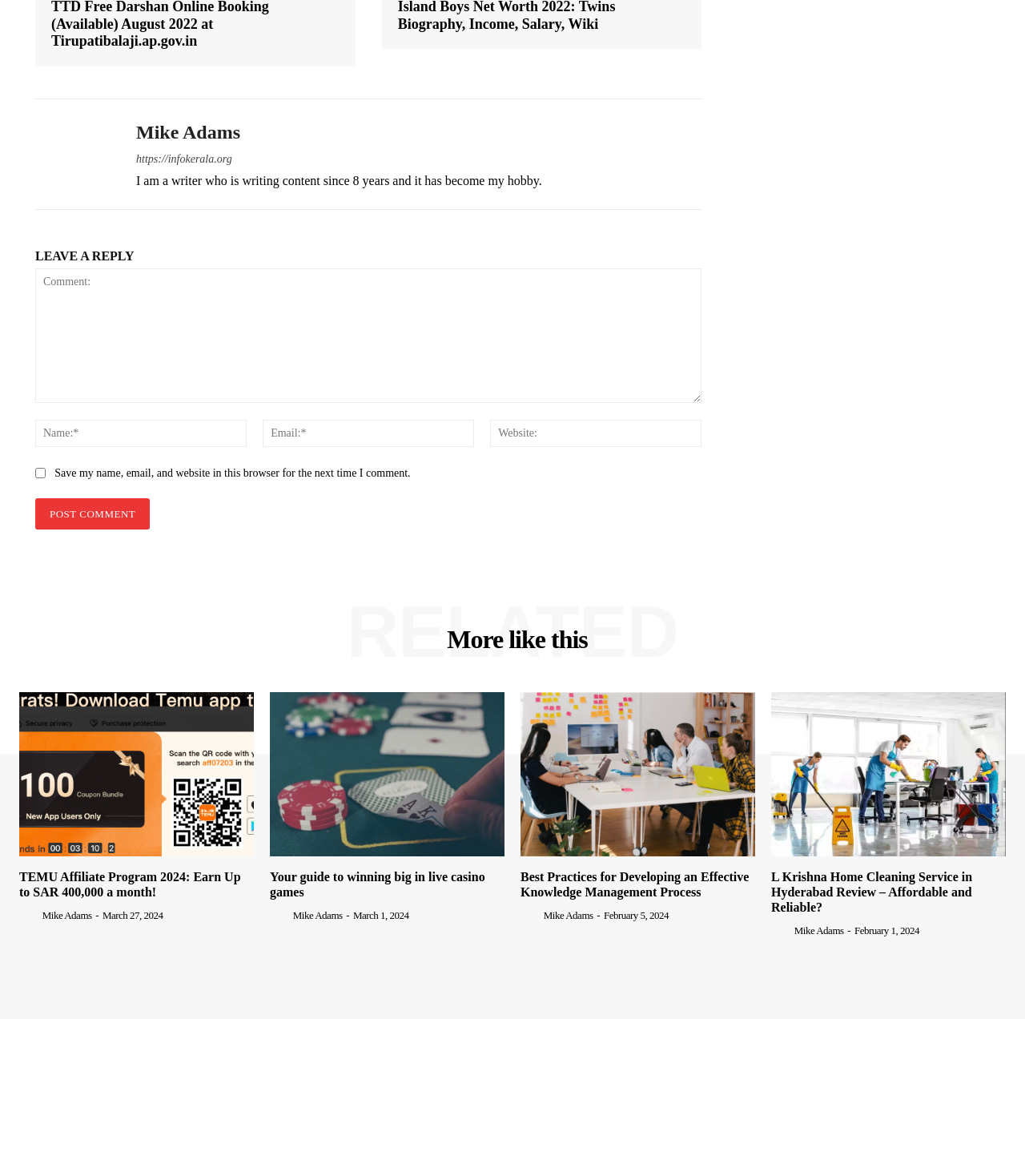How many comment fields are there?
Refer to the image and give a detailed answer to the query.

There are four comment fields on the webpage, which are 'Comment:', 'Name:*', 'Email:*', and 'Website:'. These fields are identified by their corresponding UI element types, such as 'textbox', and their descriptions, such as 'Comment:'.